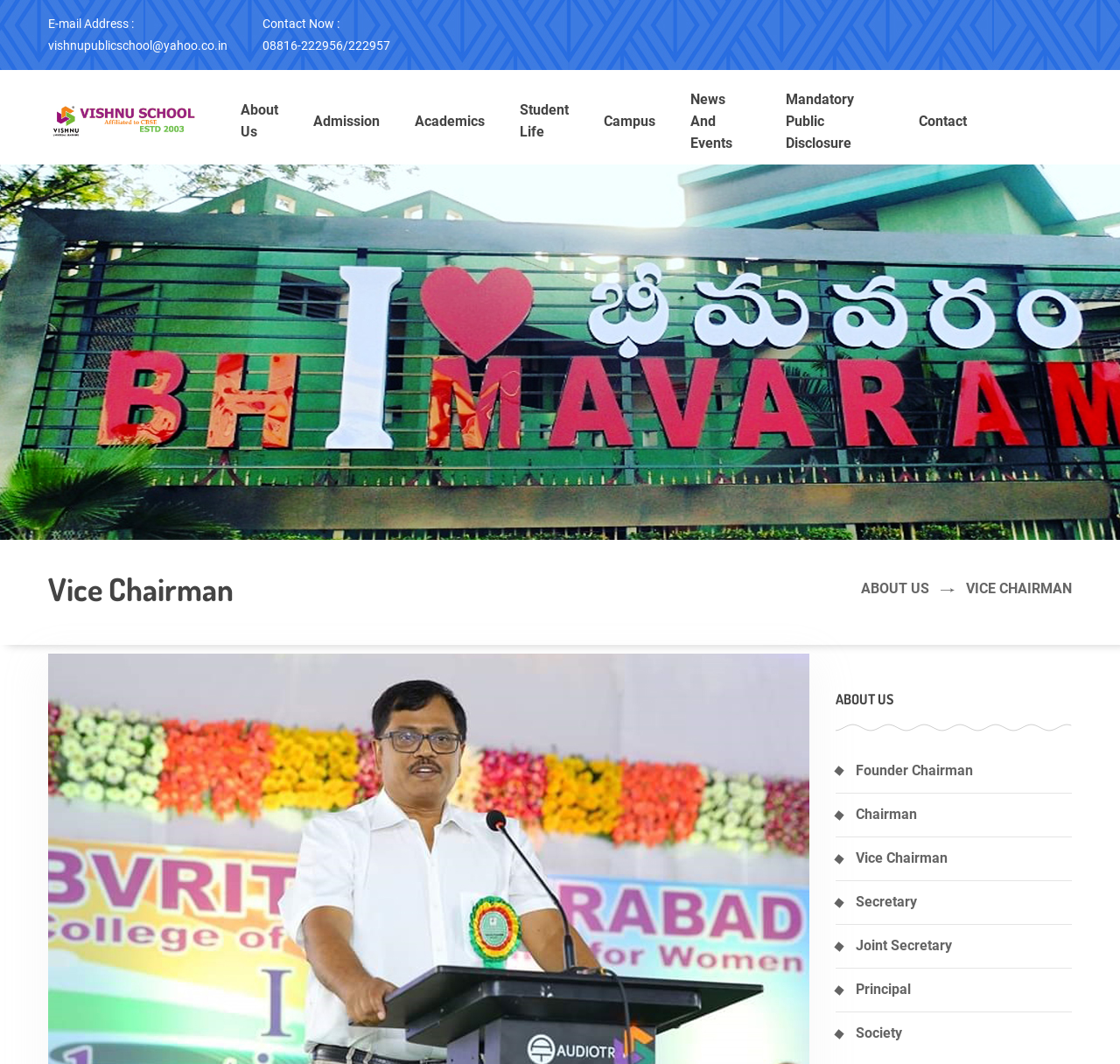What is the contact number of Vishnu School?
Please answer the question with a single word or phrase, referencing the image.

08816-222956/222957